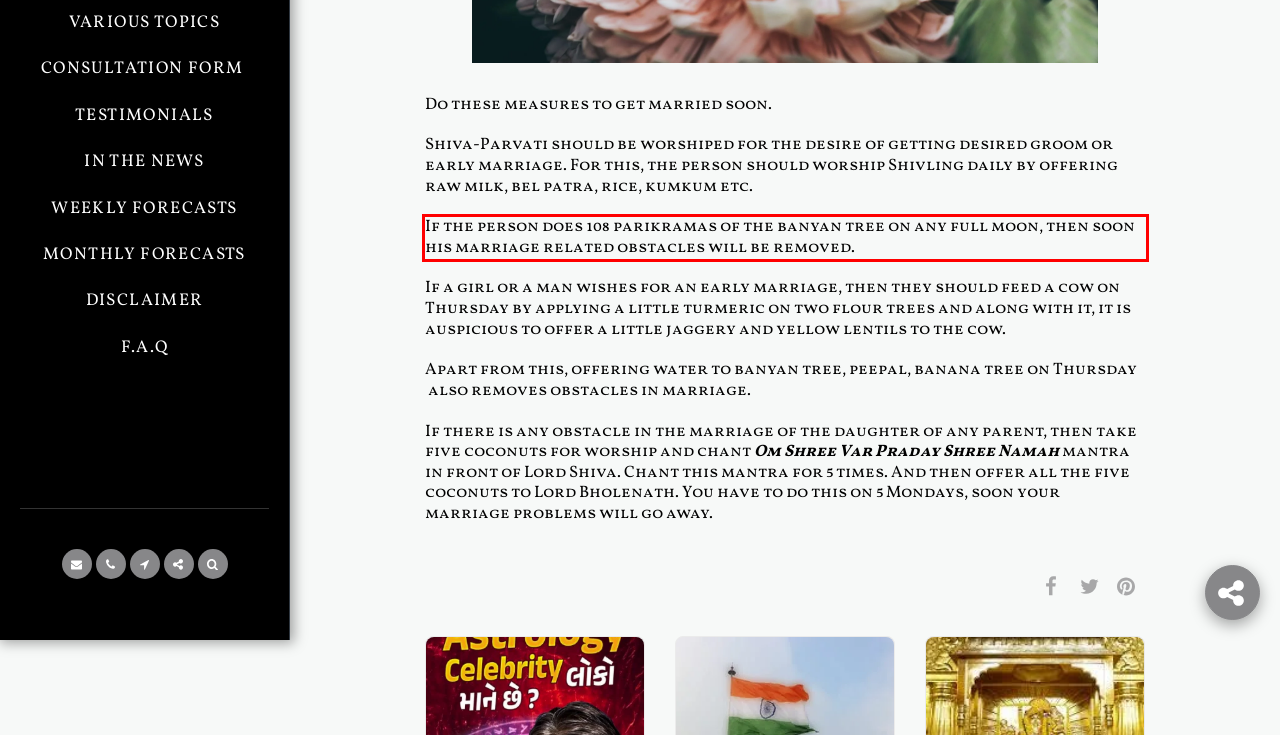Using the provided screenshot, read and generate the text content within the red-bordered area.

If the person does 108 parikramas of the banyan tree on any full moon, then soon his marriage related obstacles will be removed.